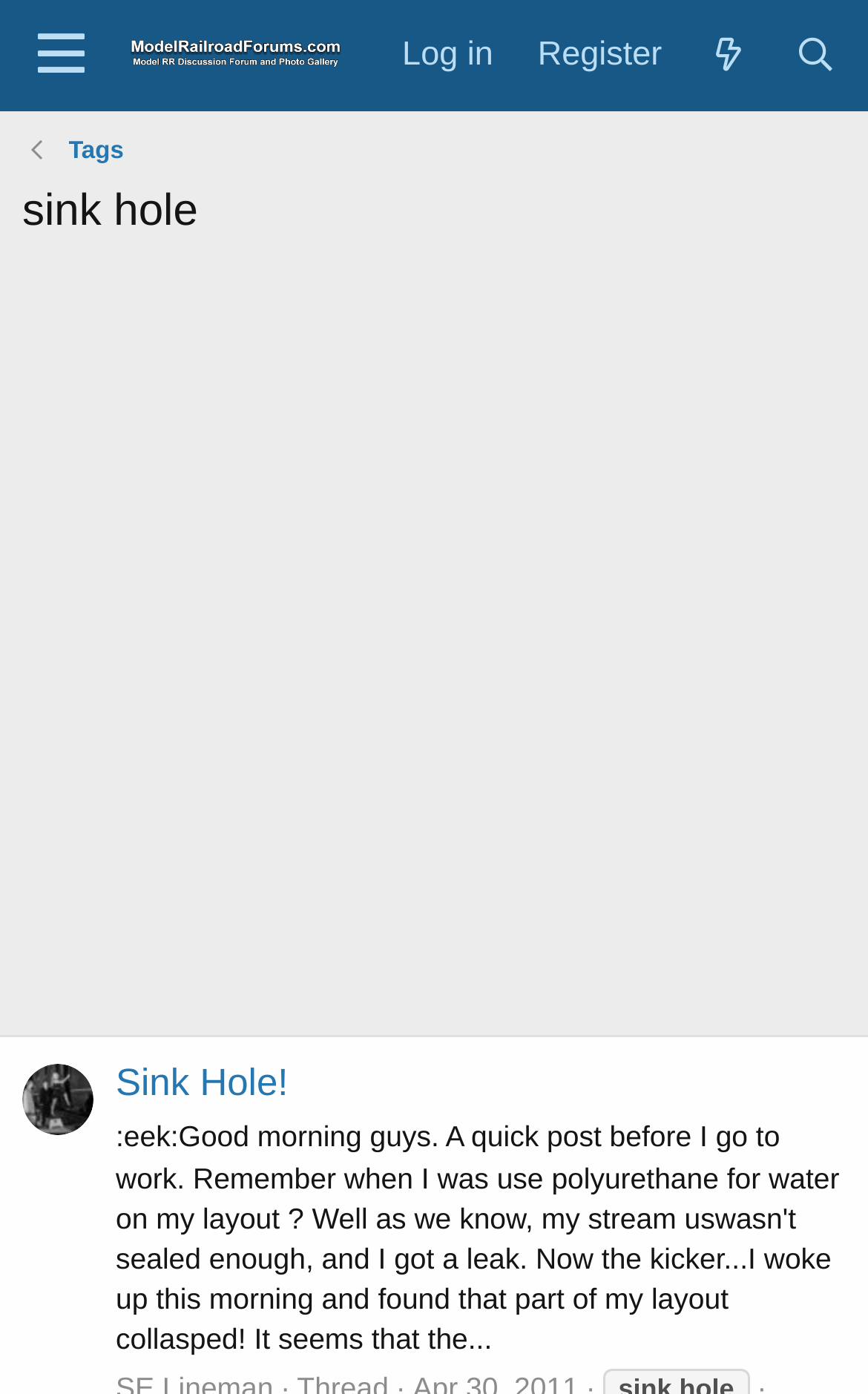Please identify the bounding box coordinates of the element that needs to be clicked to perform the following instruction: "Search for topics".

[0.889, 0.009, 0.99, 0.07]